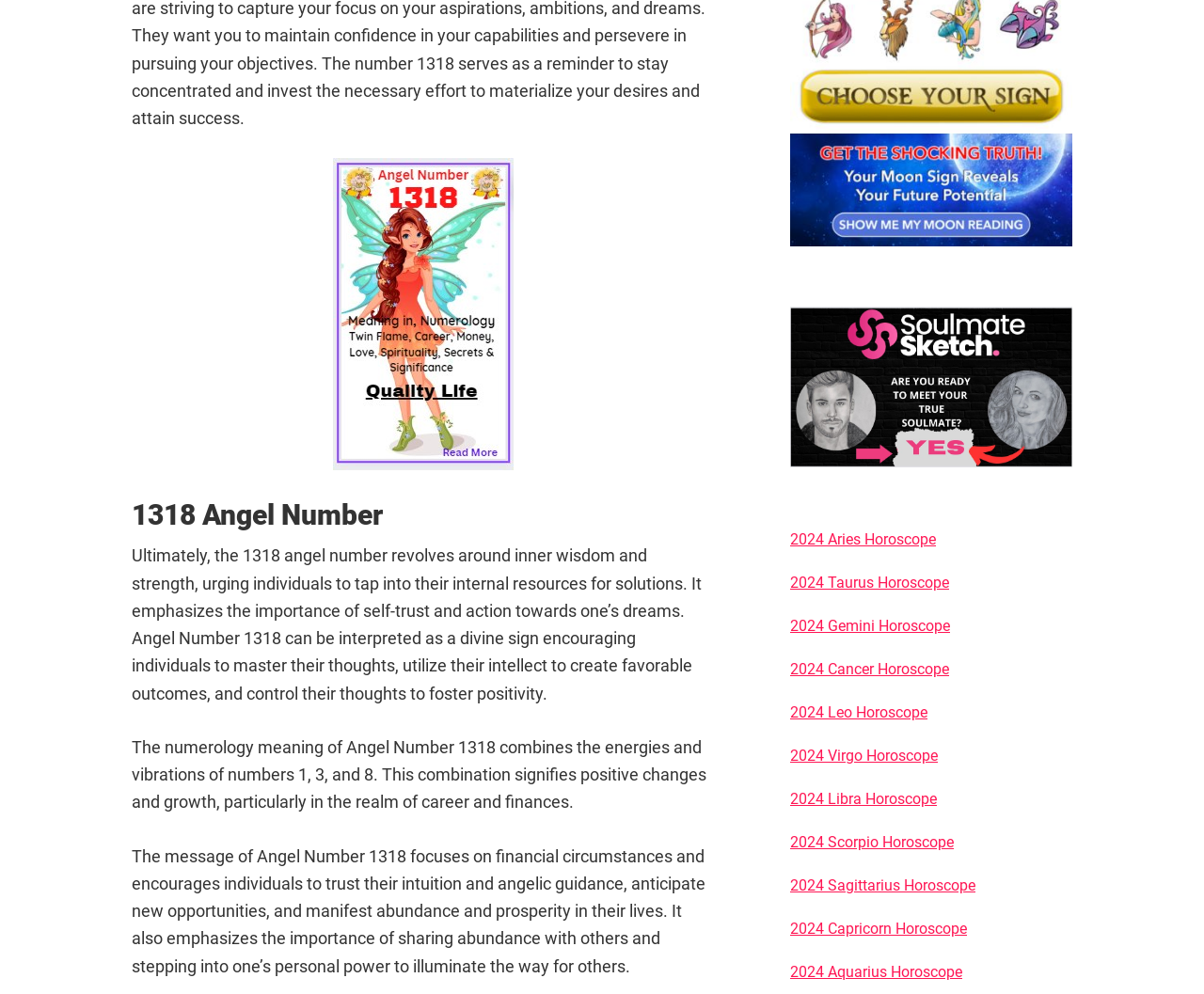Determine the bounding box coordinates for the UI element matching this description: "alt="soulmate sketch"".

[0.656, 0.308, 0.891, 0.47]